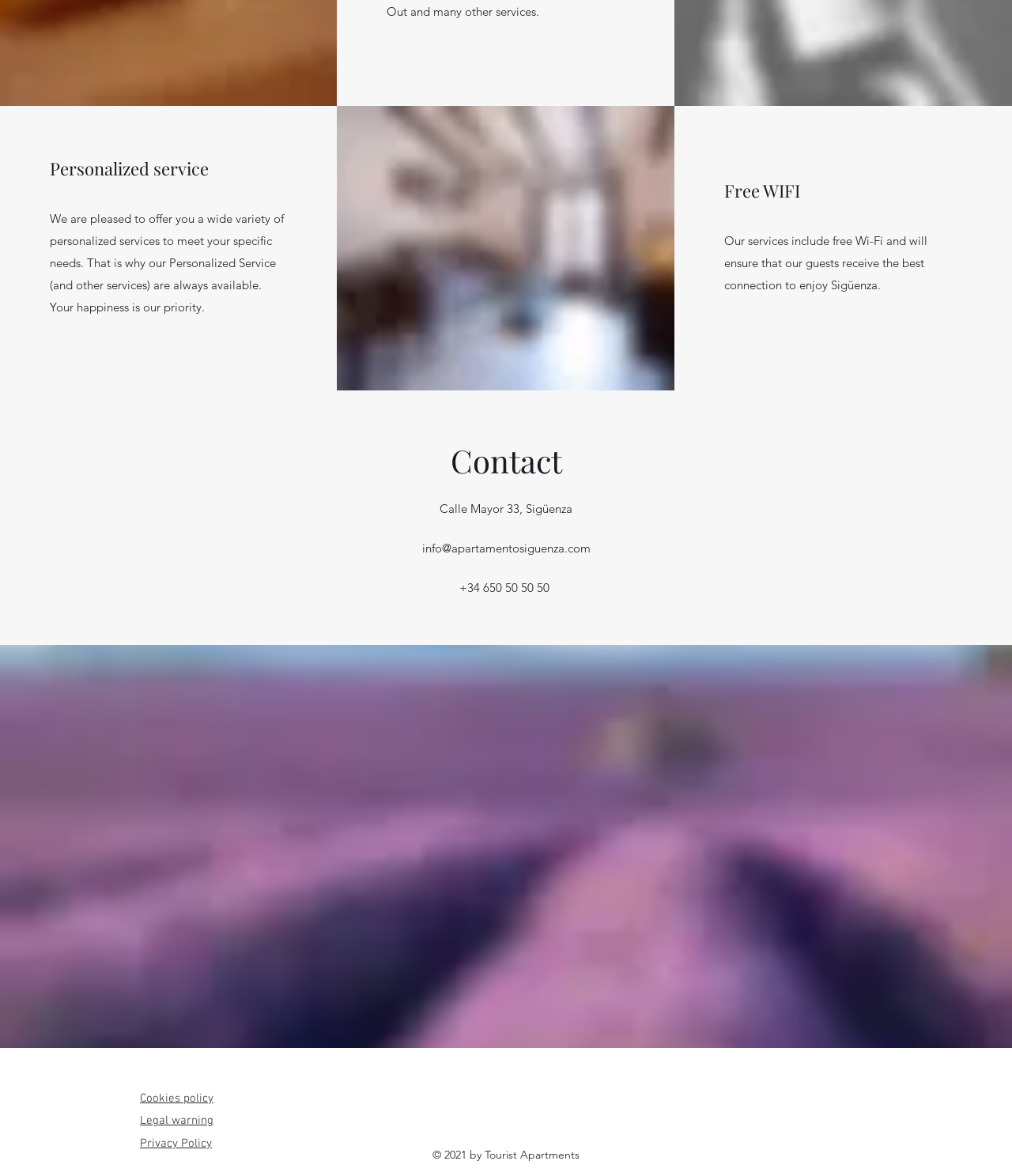Determine the bounding box coordinates in the format (top-left x, top-left y, bottom-right x, bottom-right y). Ensure all values are floating point numbers between 0 and 1. Identify the bounding box of the UI element described by: info@apartamentosiguenza.com

[0.417, 0.46, 0.583, 0.472]